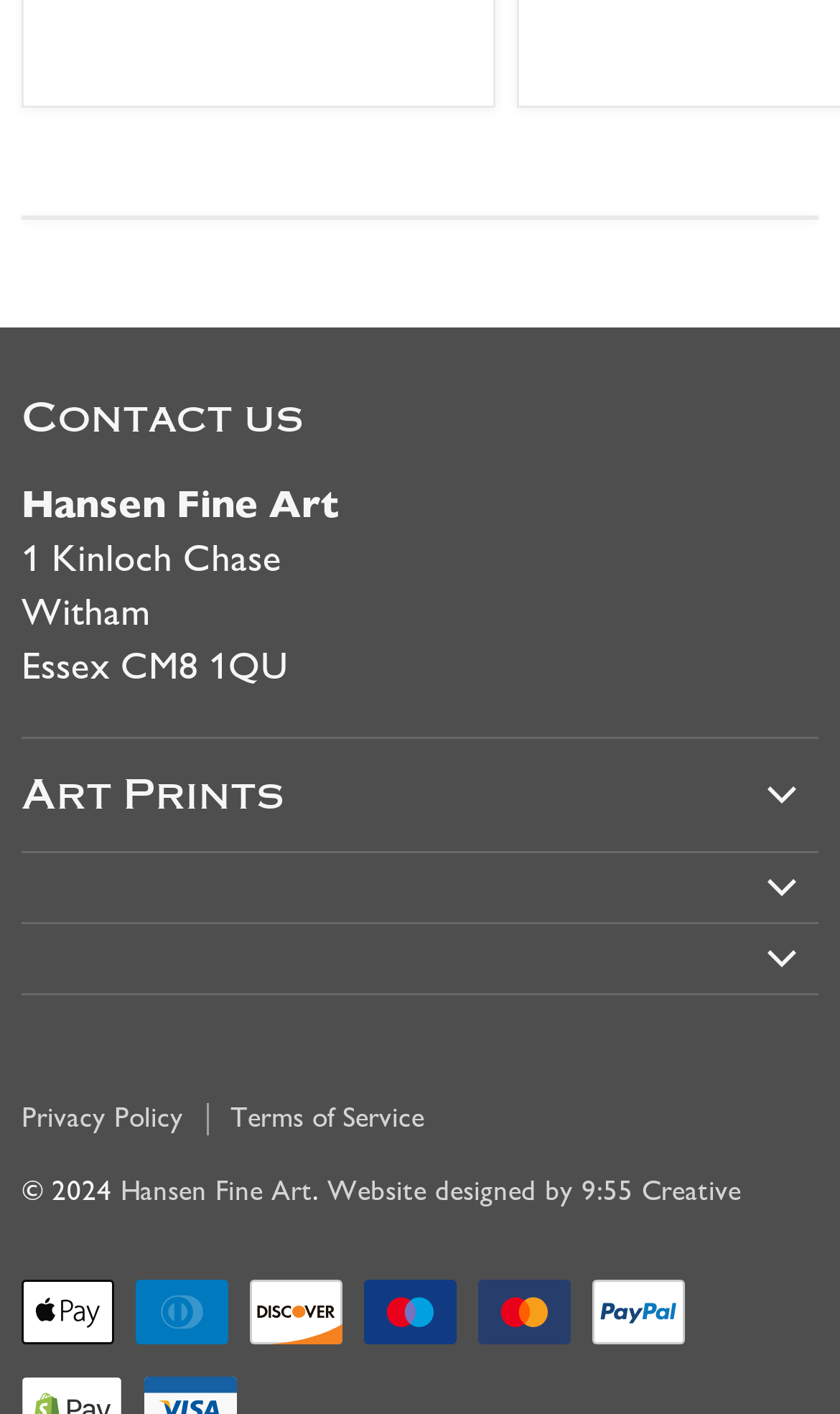Provide the bounding box coordinates for the UI element that is described as: "Terms of Service".

[0.274, 0.779, 0.505, 0.803]